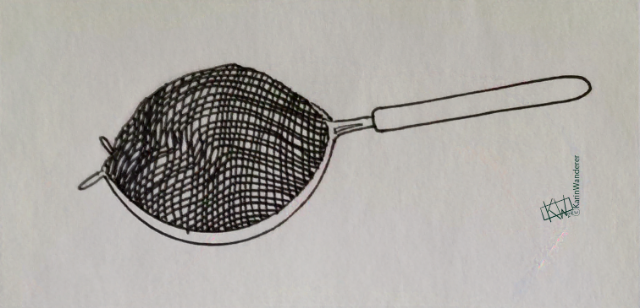Is the strainer's handle short?
Look at the webpage screenshot and answer the question with a detailed explanation.

The caption describes the strainer as having a long handle, which suggests that it is not short.